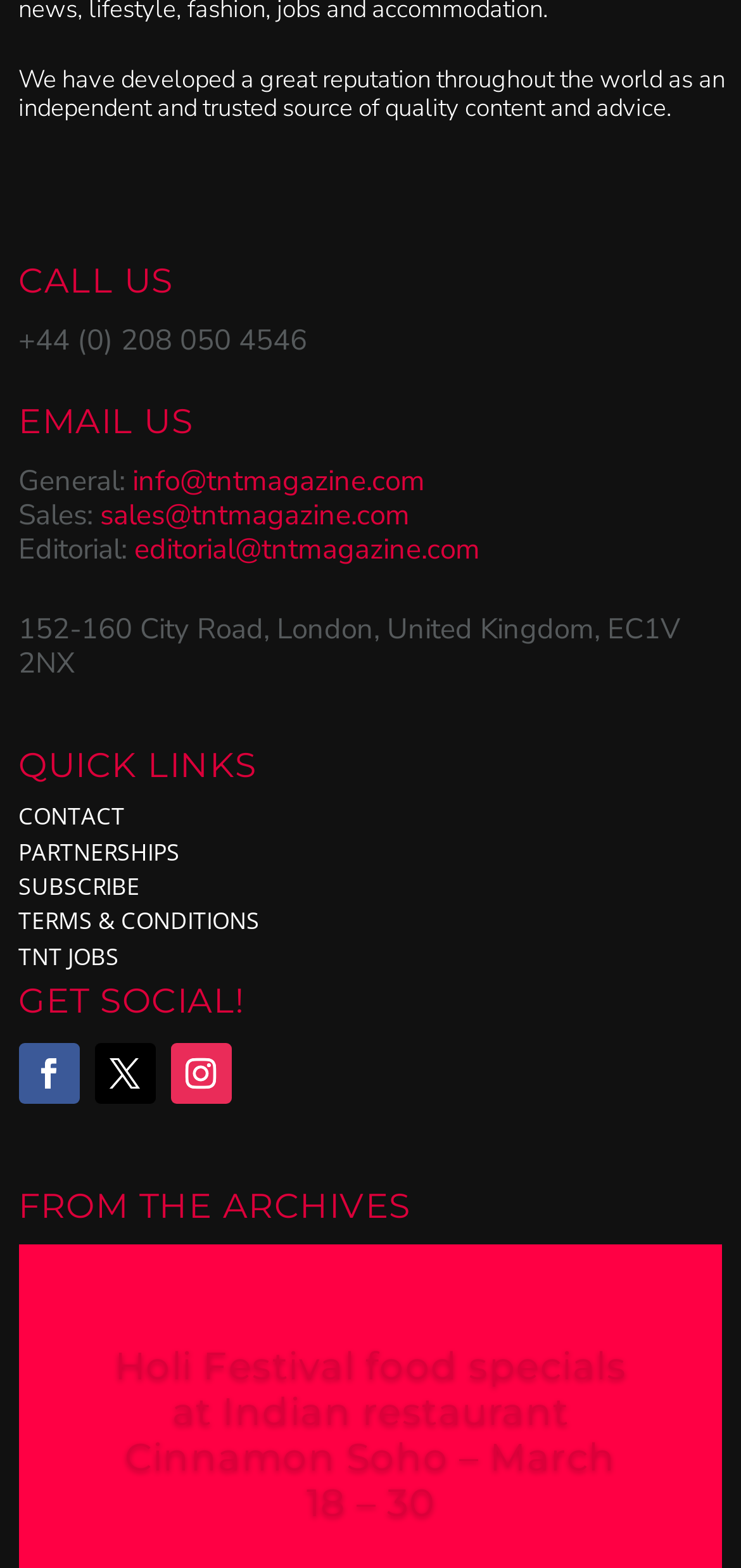How many social media links are there?
Answer the question with a single word or phrase derived from the image.

3